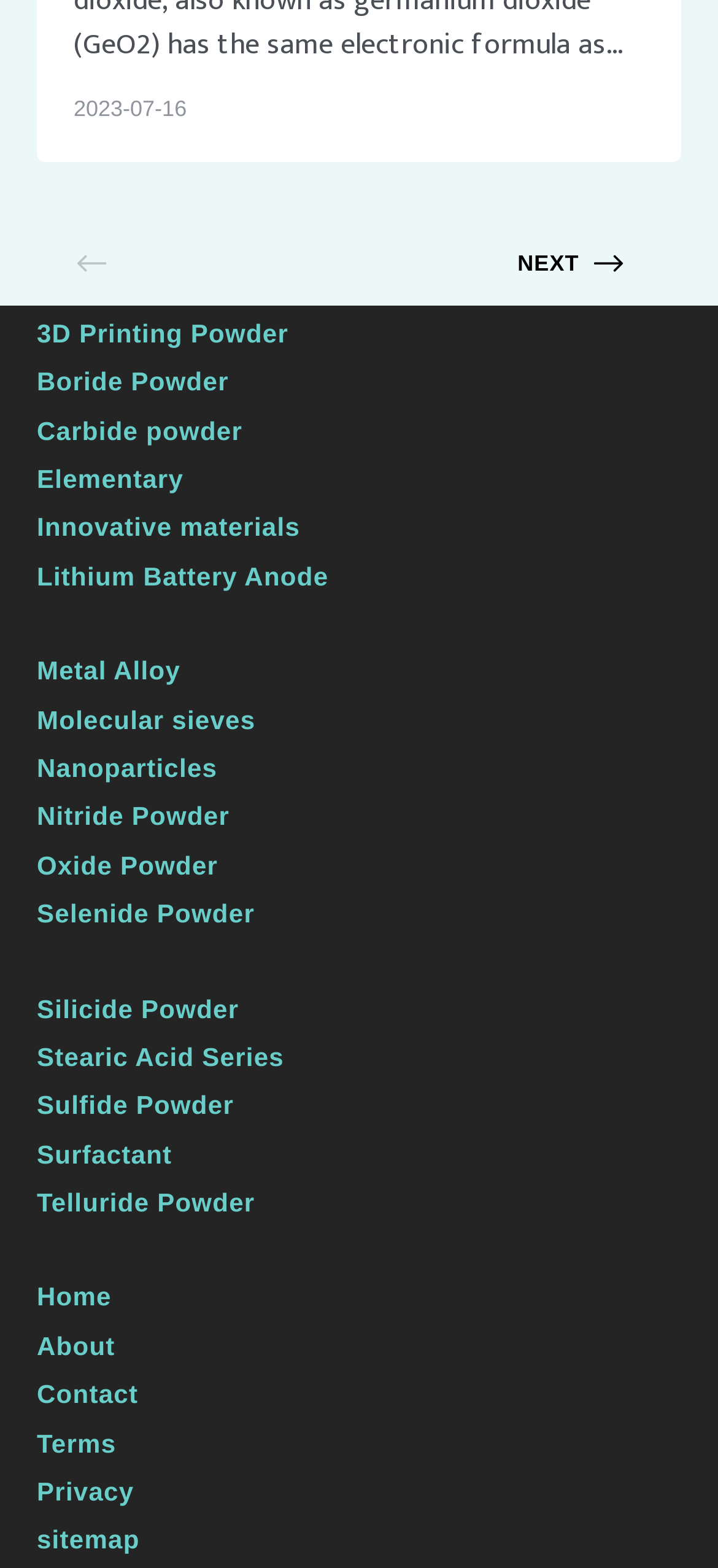What is the last link in the footer?
Provide a concise answer using a single word or phrase based on the image.

sitemap